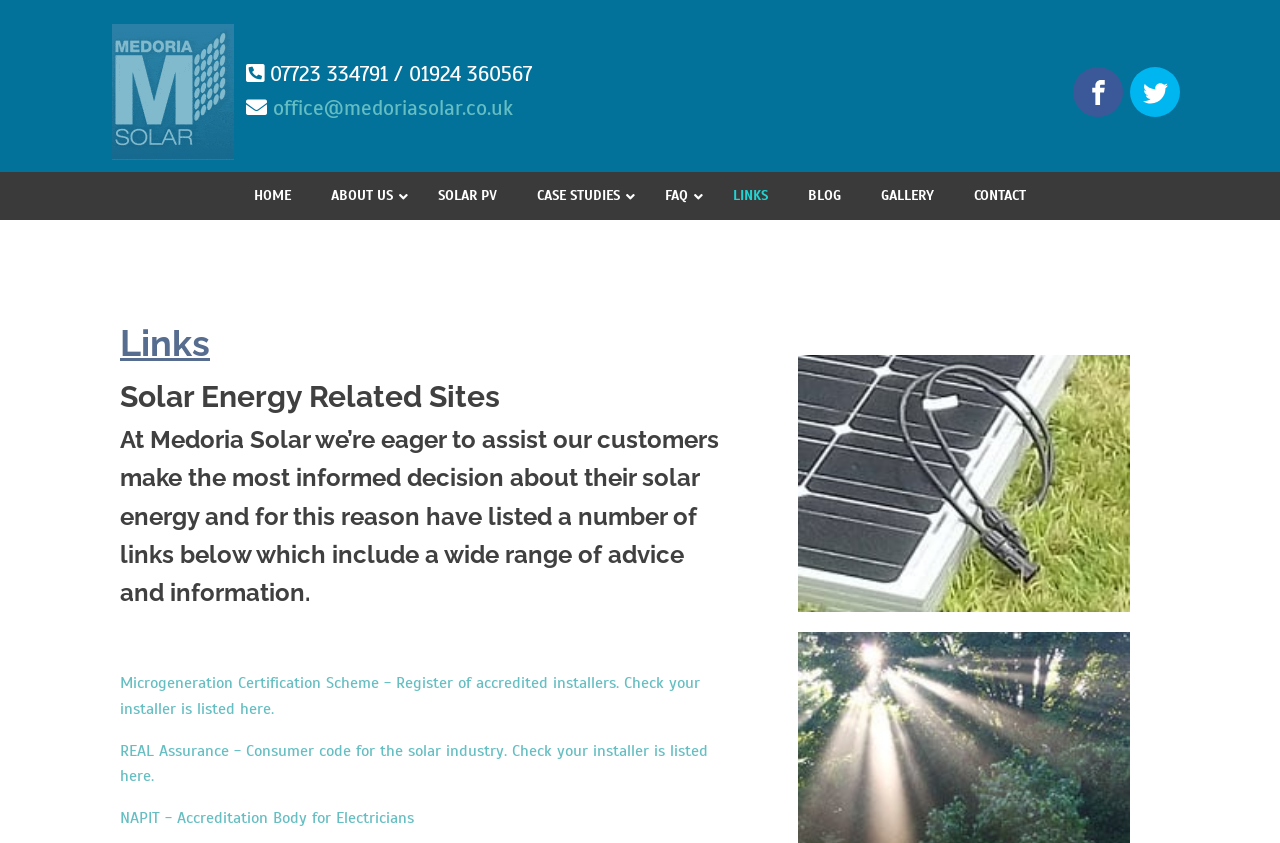Identify the bounding box coordinates for the region of the element that should be clicked to carry out the instruction: "Go to HOME page". The bounding box coordinates should be four float numbers between 0 and 1, i.e., [left, top, right, bottom].

[0.183, 0.204, 0.243, 0.261]